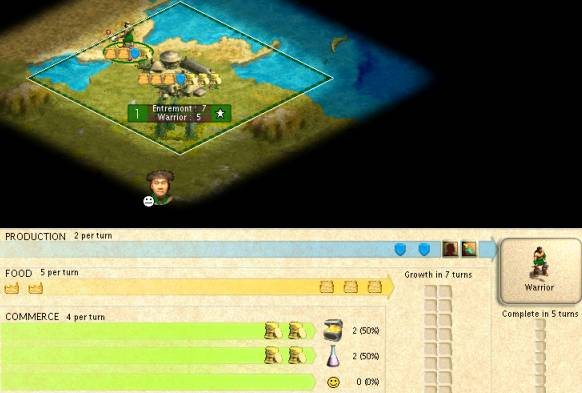What is the current production output of the city?
Please ensure your answer to the question is detailed and covers all necessary aspects.

The lower section of the interface provides detailed resource metrics, indicating that the city has a production output of 2 units per turn, which is the current rate at which the city is producing resources.